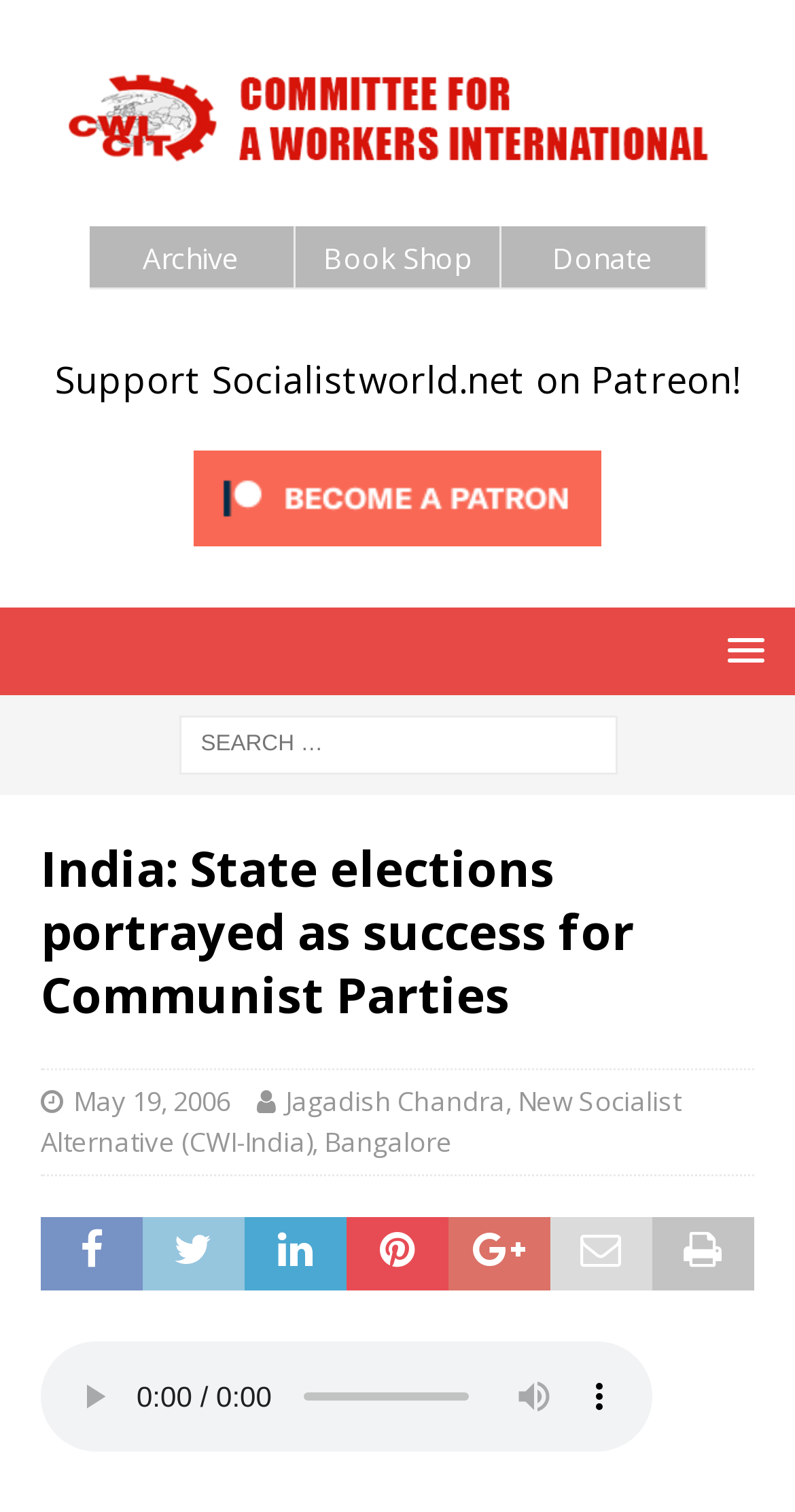Using the description "Archive", locate and provide the bounding box of the UI element.

[0.179, 0.158, 0.3, 0.184]